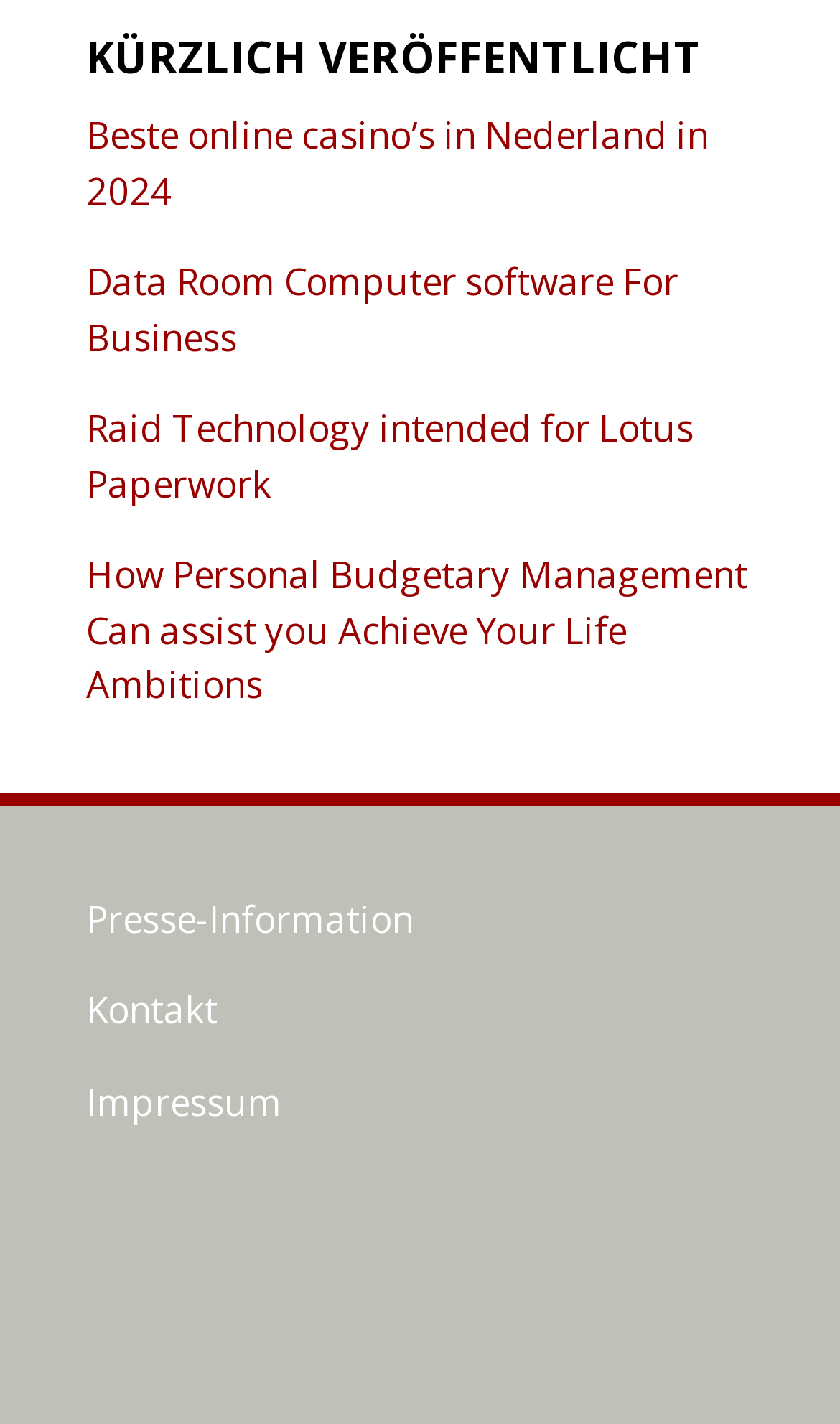Please reply to the following question using a single word or phrase: 
What type of content is presented on the webpage?

List of links